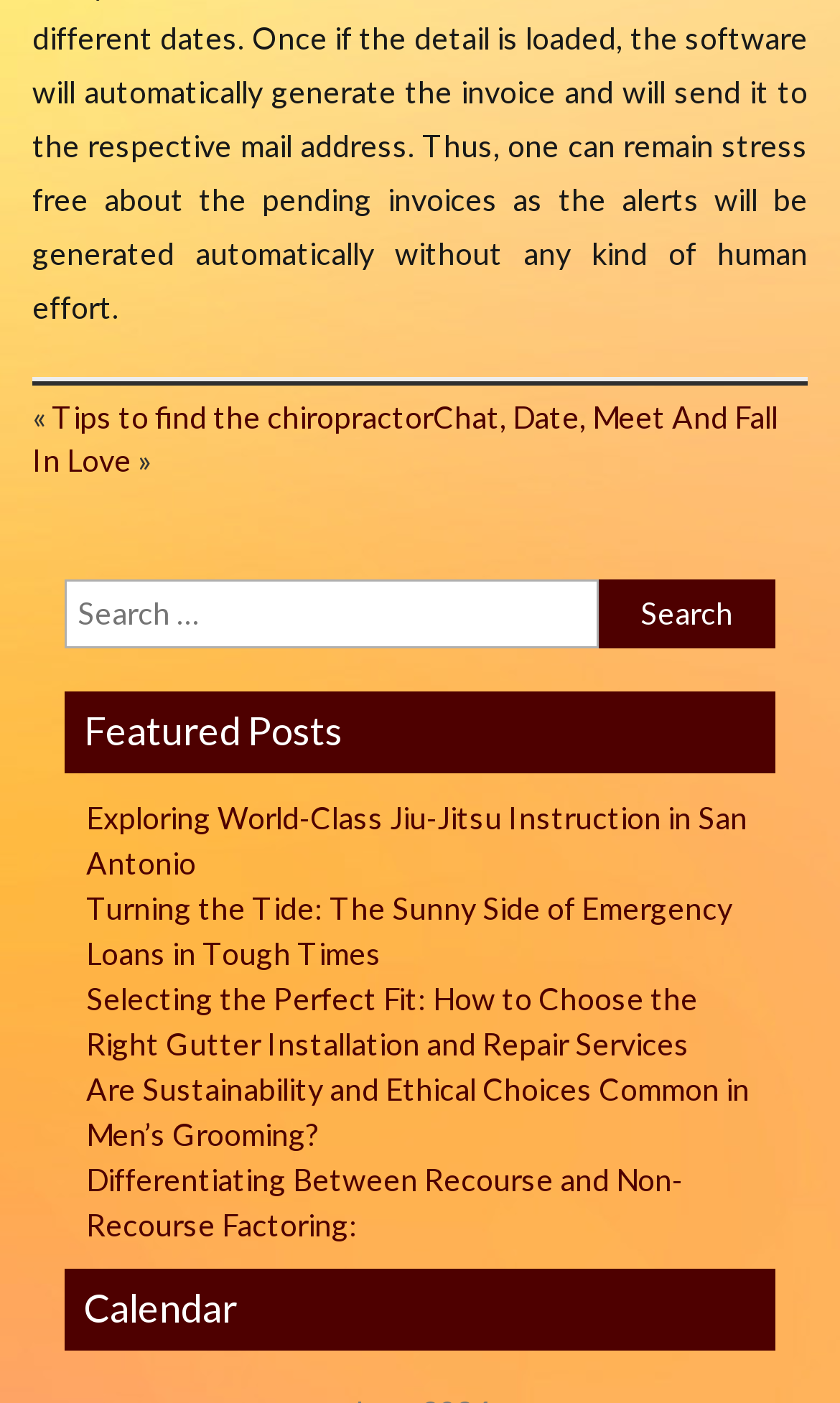Please provide the bounding box coordinates for the element that needs to be clicked to perform the following instruction: "Search for something". The coordinates should be given as four float numbers between 0 and 1, i.e., [left, top, right, bottom].

[0.077, 0.413, 0.923, 0.478]